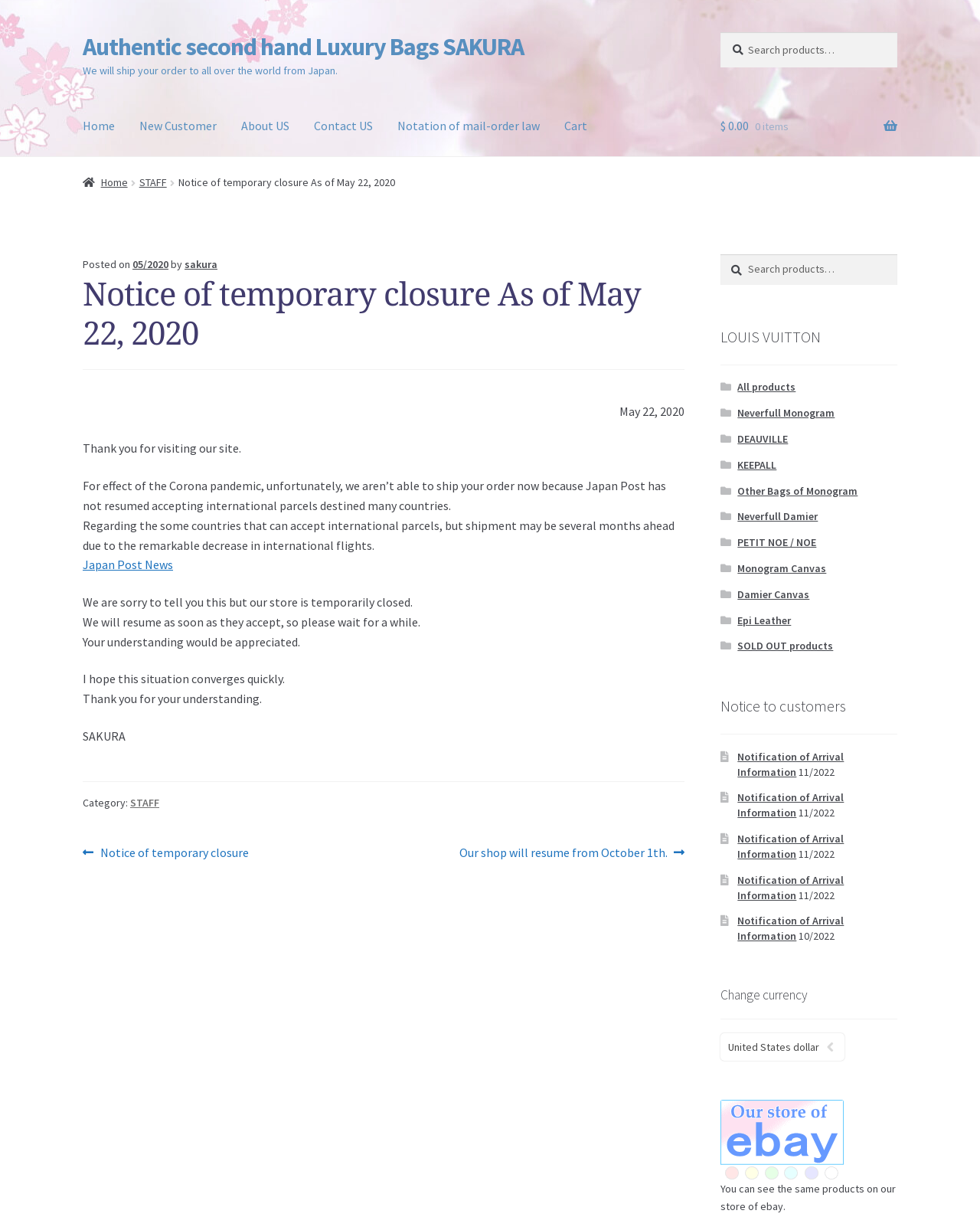What is the current status of the store?
Using the information presented in the image, please offer a detailed response to the question.

Based on the notice on the webpage, the store is temporarily closed due to the Corona pandemic and Japan Post not accepting international parcels destined for many countries.